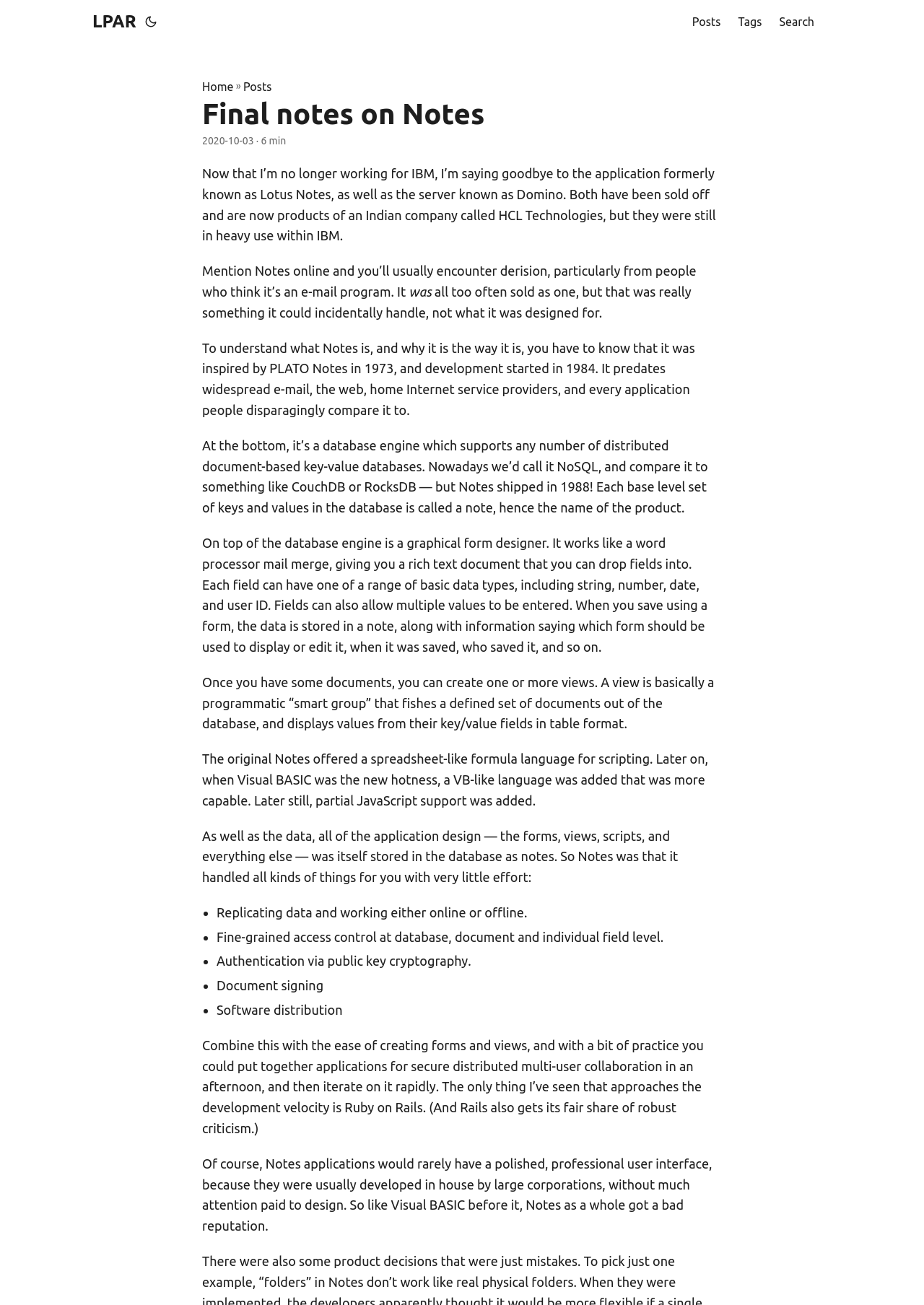What is the name of the company that acquired Lotus Notes and Domino?
Look at the screenshot and give a one-word or phrase answer.

HCL Technologies